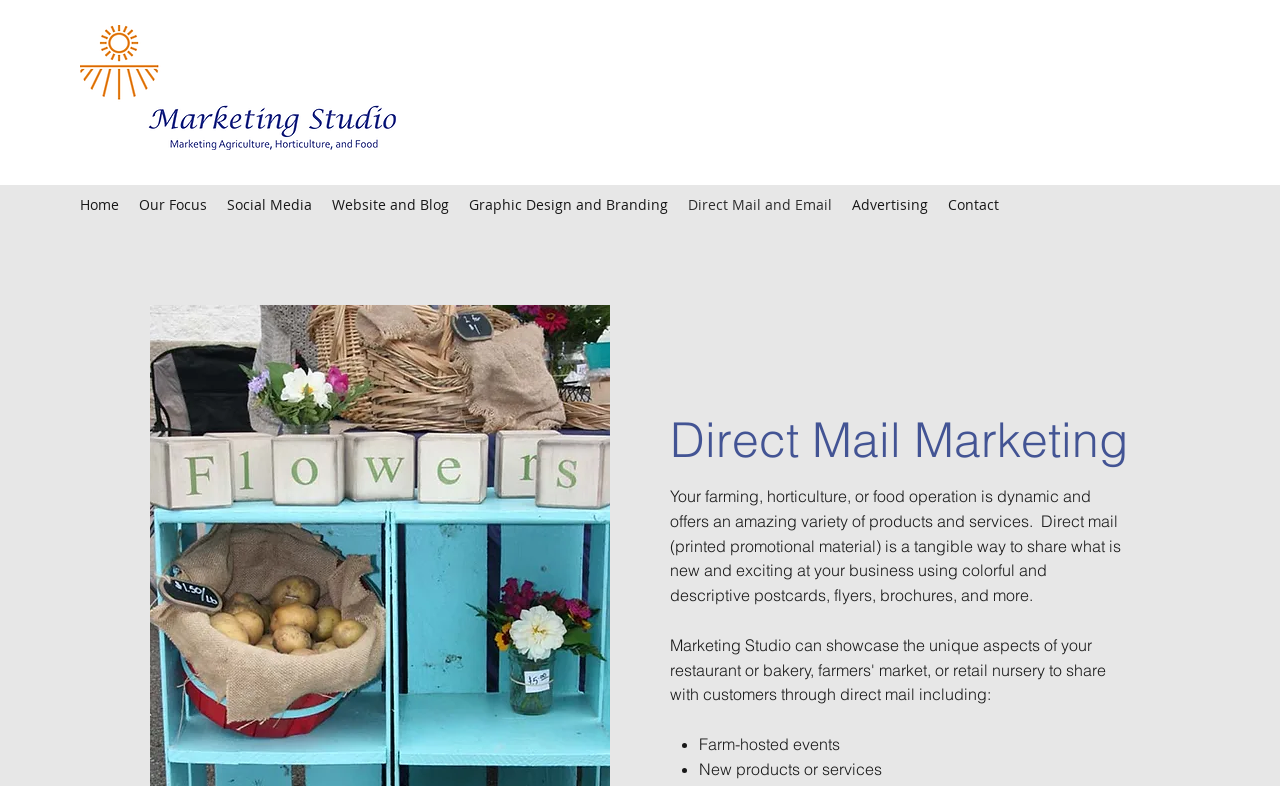Using the webpage screenshot, find the UI element described by Graphic Design and Branding. Provide the bounding box coordinates in the format (top-left x, top-left y, bottom-right x, bottom-right y), ensuring all values are floating point numbers between 0 and 1.

[0.359, 0.242, 0.53, 0.28]